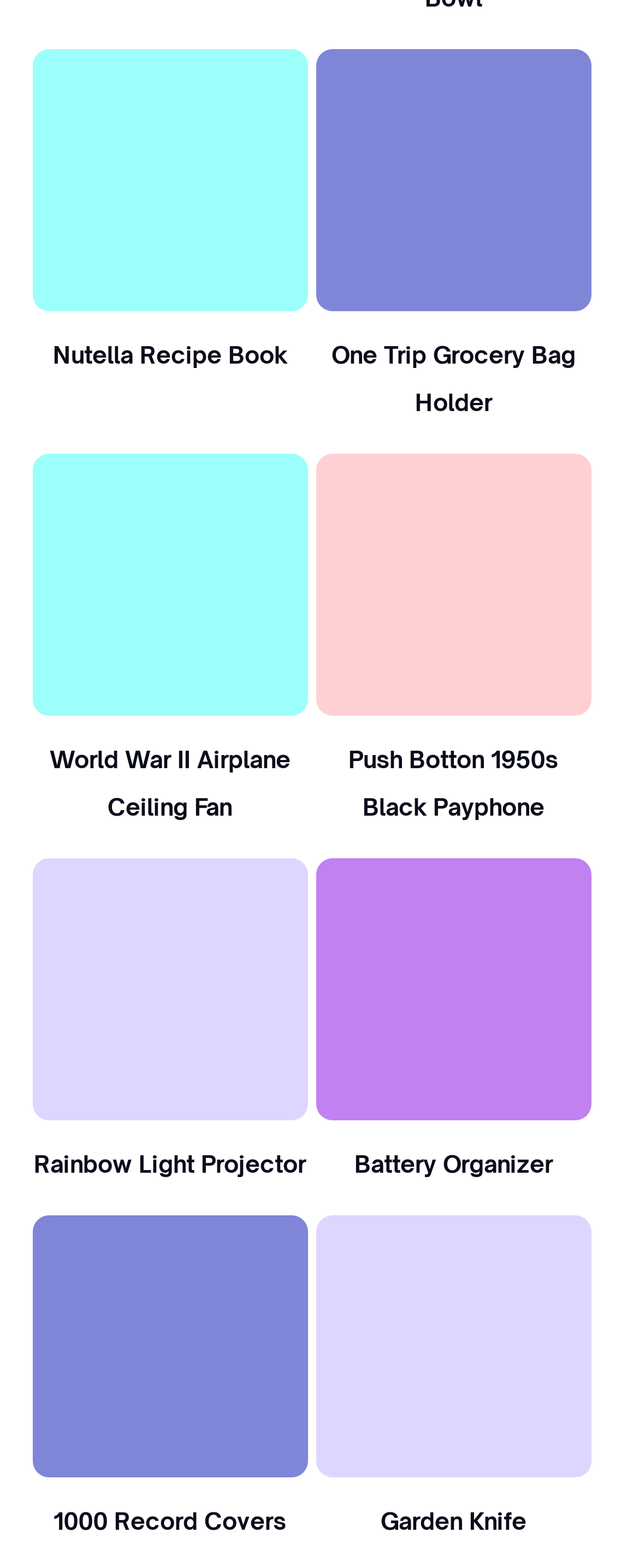Please identify the coordinates of the bounding box for the clickable region that will accomplish this instruction: "Explore One Trip Grocery Bag Holder".

[0.519, 0.211, 0.901, 0.267]